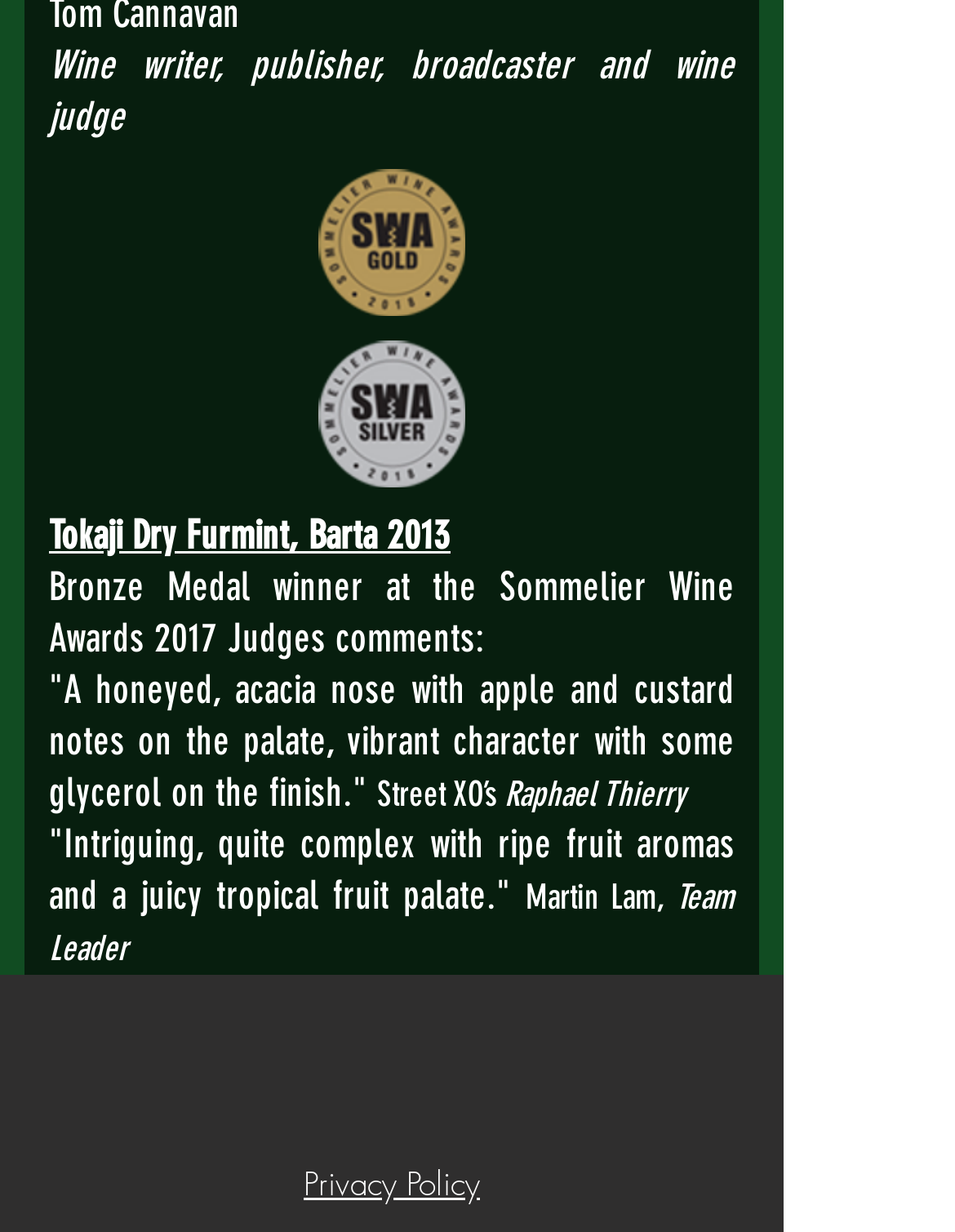Using the provided element description: "Privacy Policy", determine the bounding box coordinates of the corresponding UI element in the screenshot.

[0.318, 0.932, 0.503, 0.98]